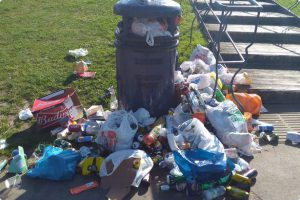What is the main issue highlighted in the image?
Provide a detailed and well-explained answer to the question.

The presence of litter and overflowing trash can in the image highlights issues related to park management and maintenance, indicating that the recent changes in management have resulted in inadequate waste management practices.